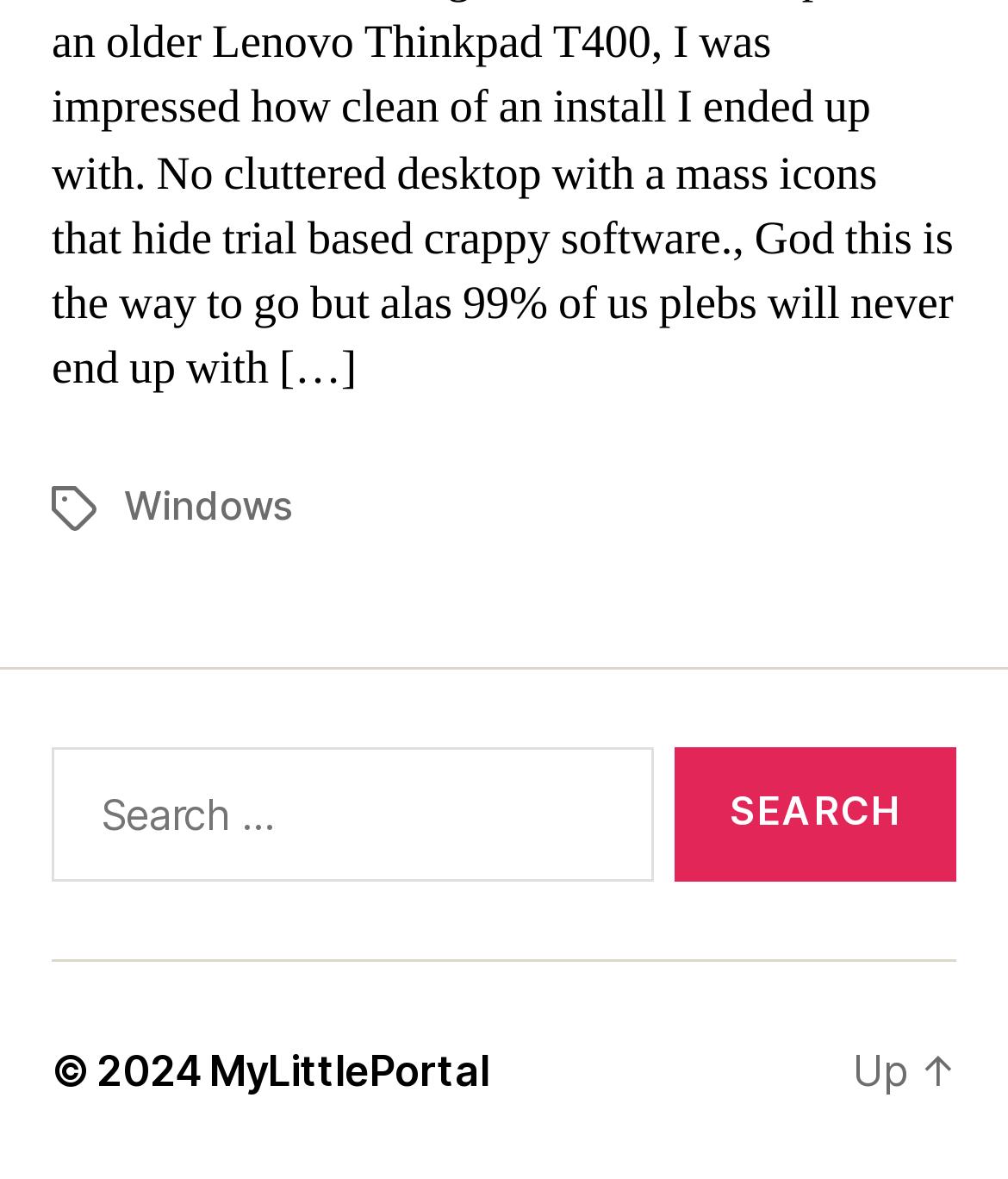Locate the bounding box for the described UI element: "Windows". Ensure the coordinates are four float numbers between 0 and 1, formatted as [left, top, right, bottom].

[0.123, 0.409, 0.29, 0.45]